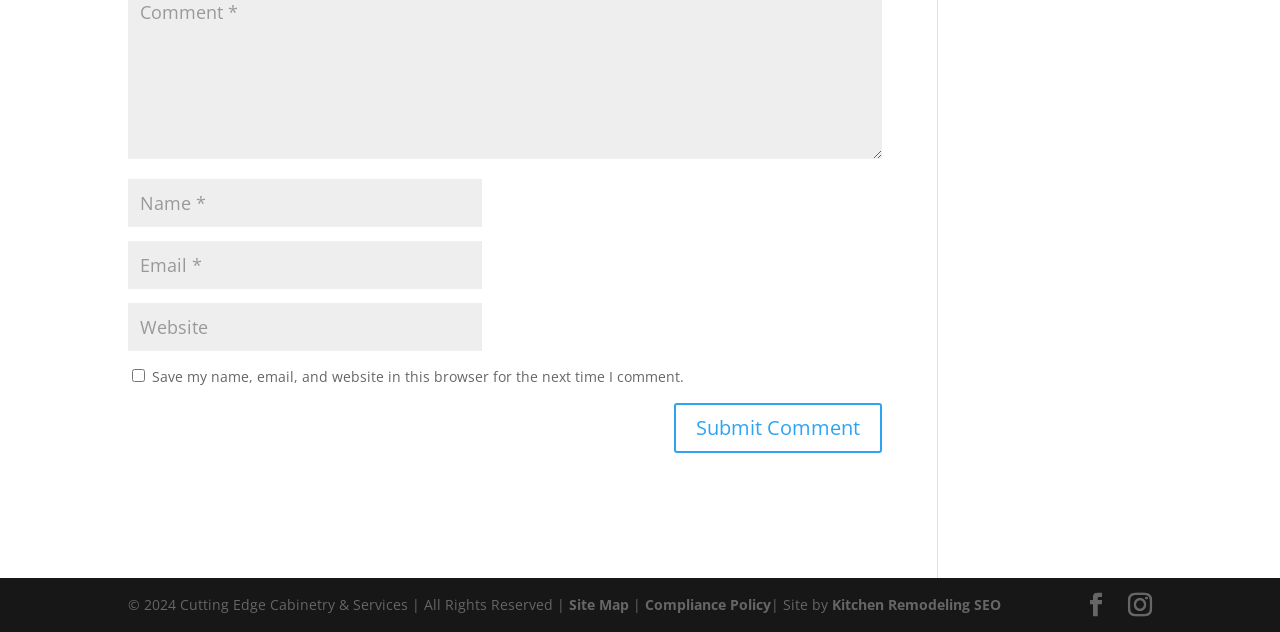Can you provide the bounding box coordinates for the element that should be clicked to implement the instruction: "Input your email"?

[0.1, 0.382, 0.377, 0.458]